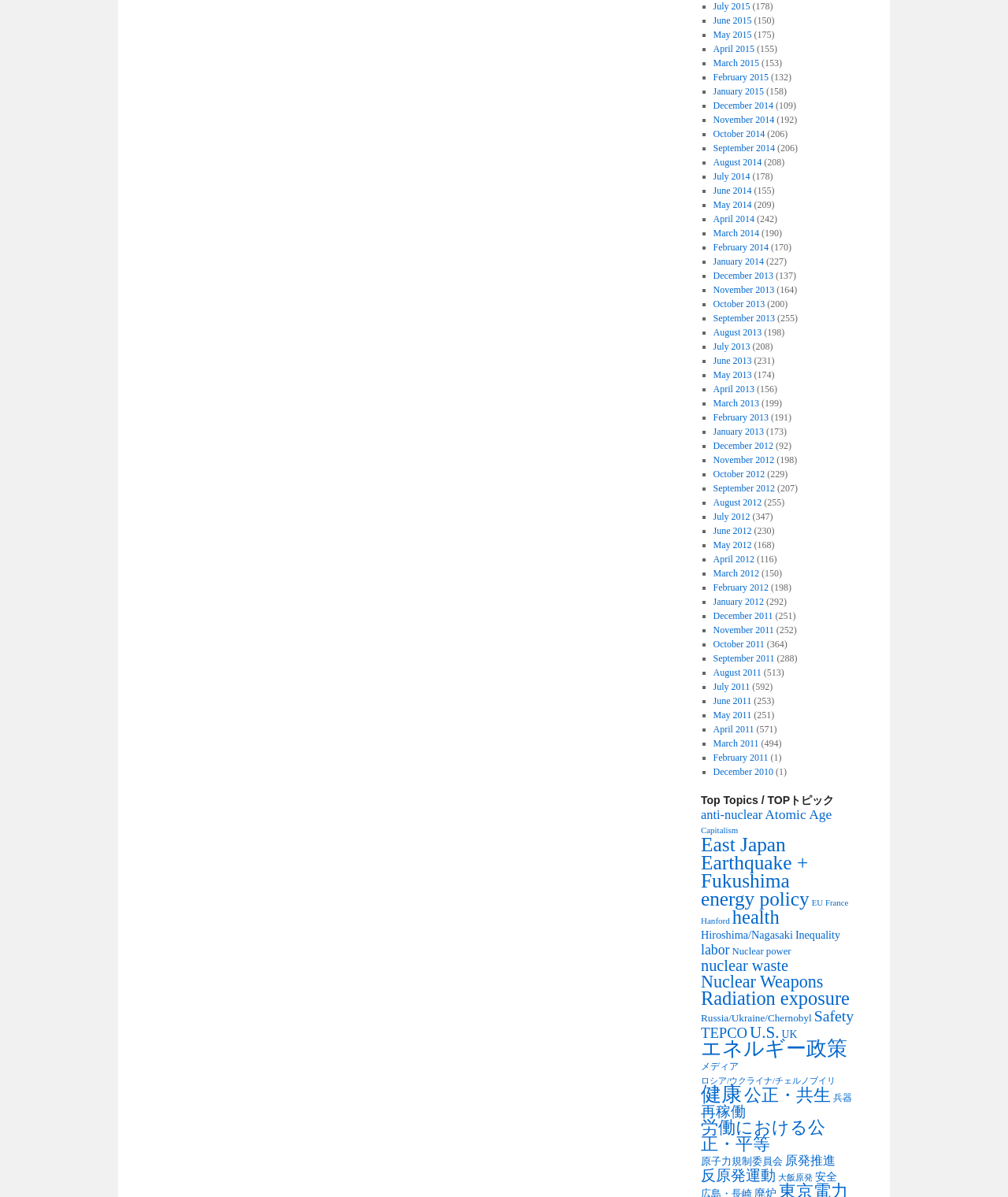Locate the bounding box coordinates of the item that should be clicked to fulfill the instruction: "Go to May 2015".

[0.707, 0.024, 0.746, 0.034]